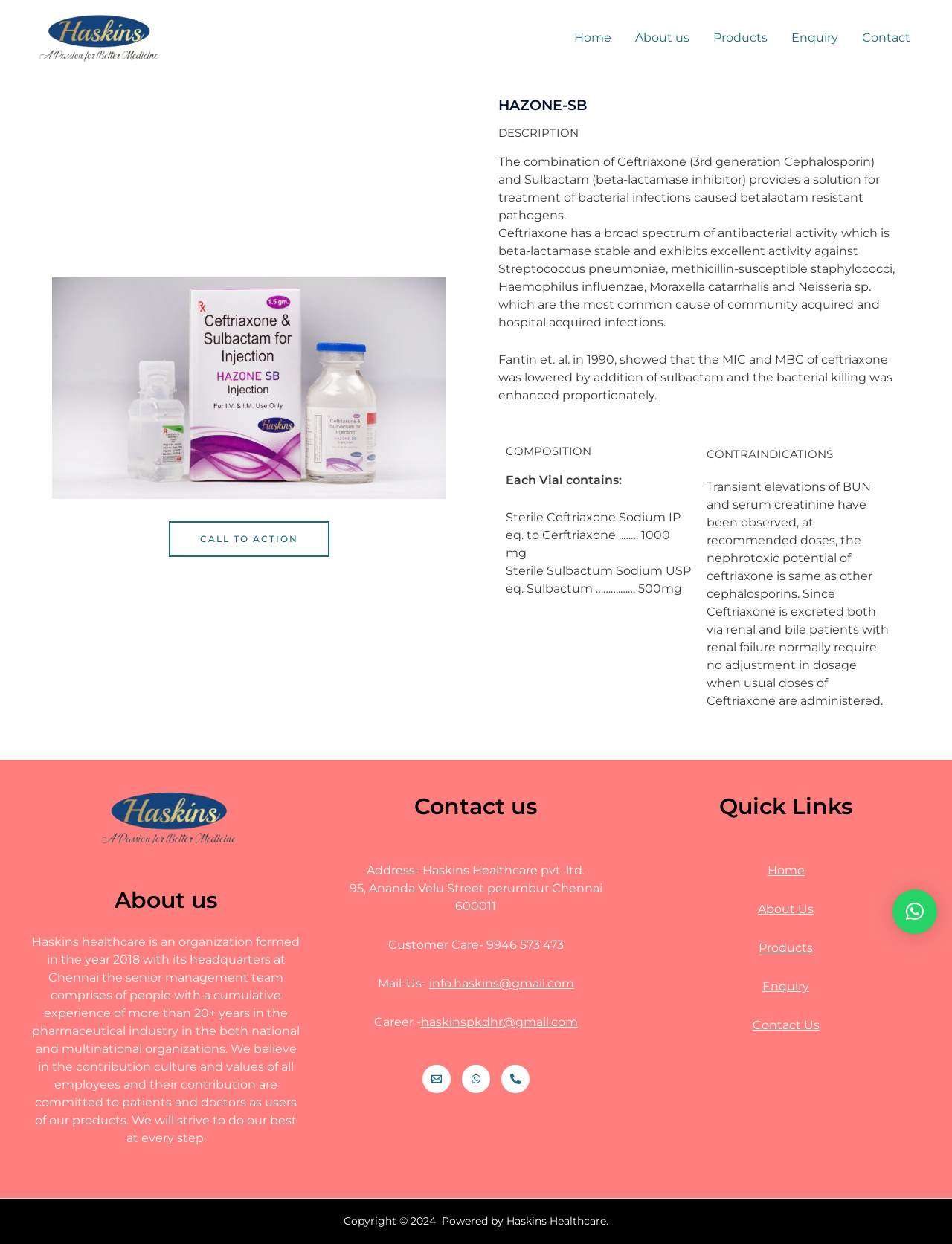Based on the element description: "Enquiry", identify the bounding box coordinates for this UI element. The coordinates must be four float numbers between 0 and 1, listed as [left, top, right, bottom].

[0.819, 0.01, 0.893, 0.051]